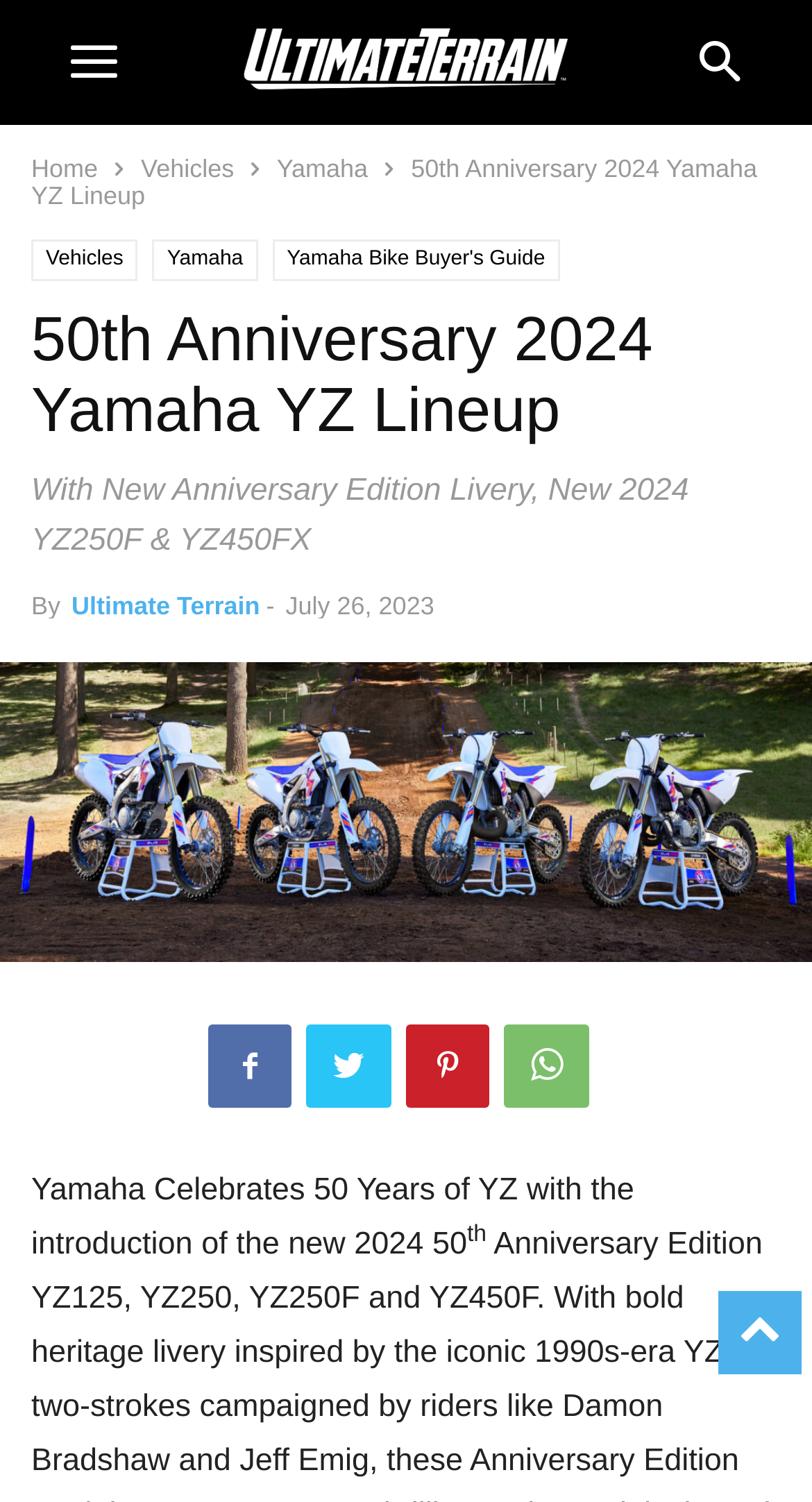Show the bounding box coordinates for the element that needs to be clicked to execute the following instruction: "go to top". Provide the coordinates in the form of four float numbers between 0 and 1, i.e., [left, top, right, bottom].

[0.885, 0.86, 0.987, 0.891]